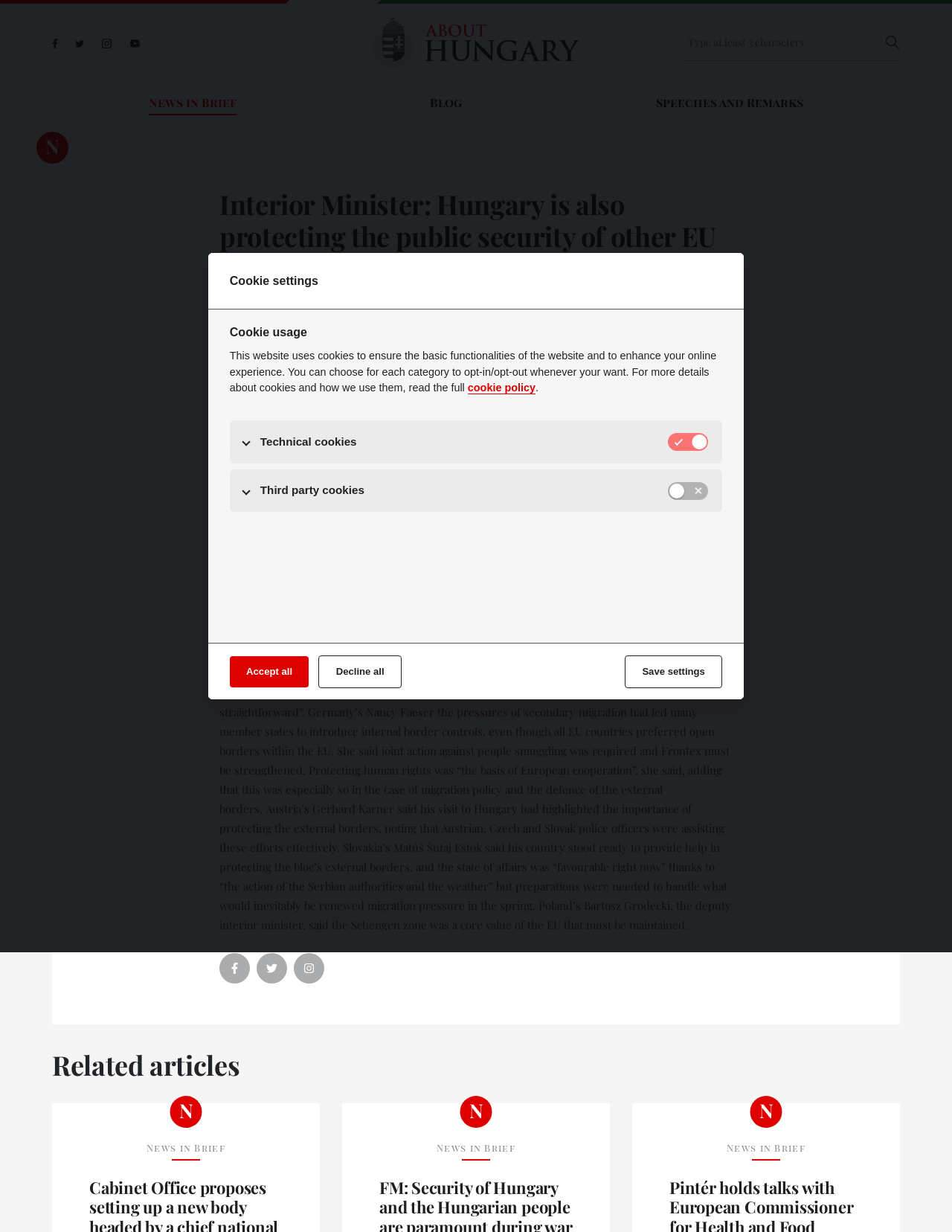From the screenshot, find the bounding box of the UI element matching this description: "N". Supply the bounding box coordinates in the form [left, top, right, bottom], each a float between 0 and 1.

[0.788, 0.89, 0.821, 0.916]